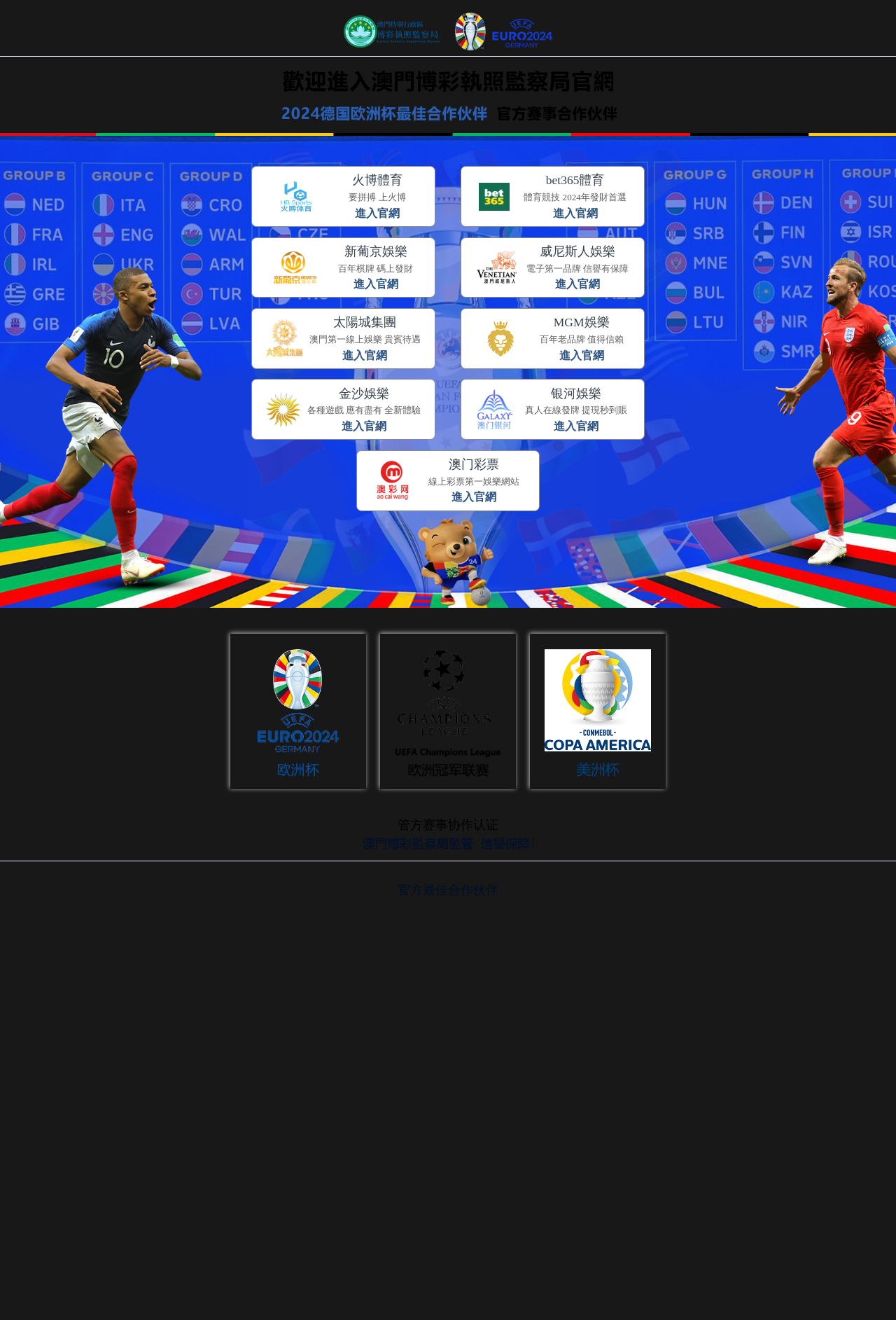What are the required fields in the 'Book Work' form?
Kindly offer a detailed explanation using the data available in the image.

The required fields in the 'Book Work' form can be identified by the presence of an asterisk symbol (*) next to the field labels. These fields include Your Name, E-mail Address, Quantity, Project Due Date, Delivers to, Delivery Zip Code, Trim (page) Size, and Number of Pages.